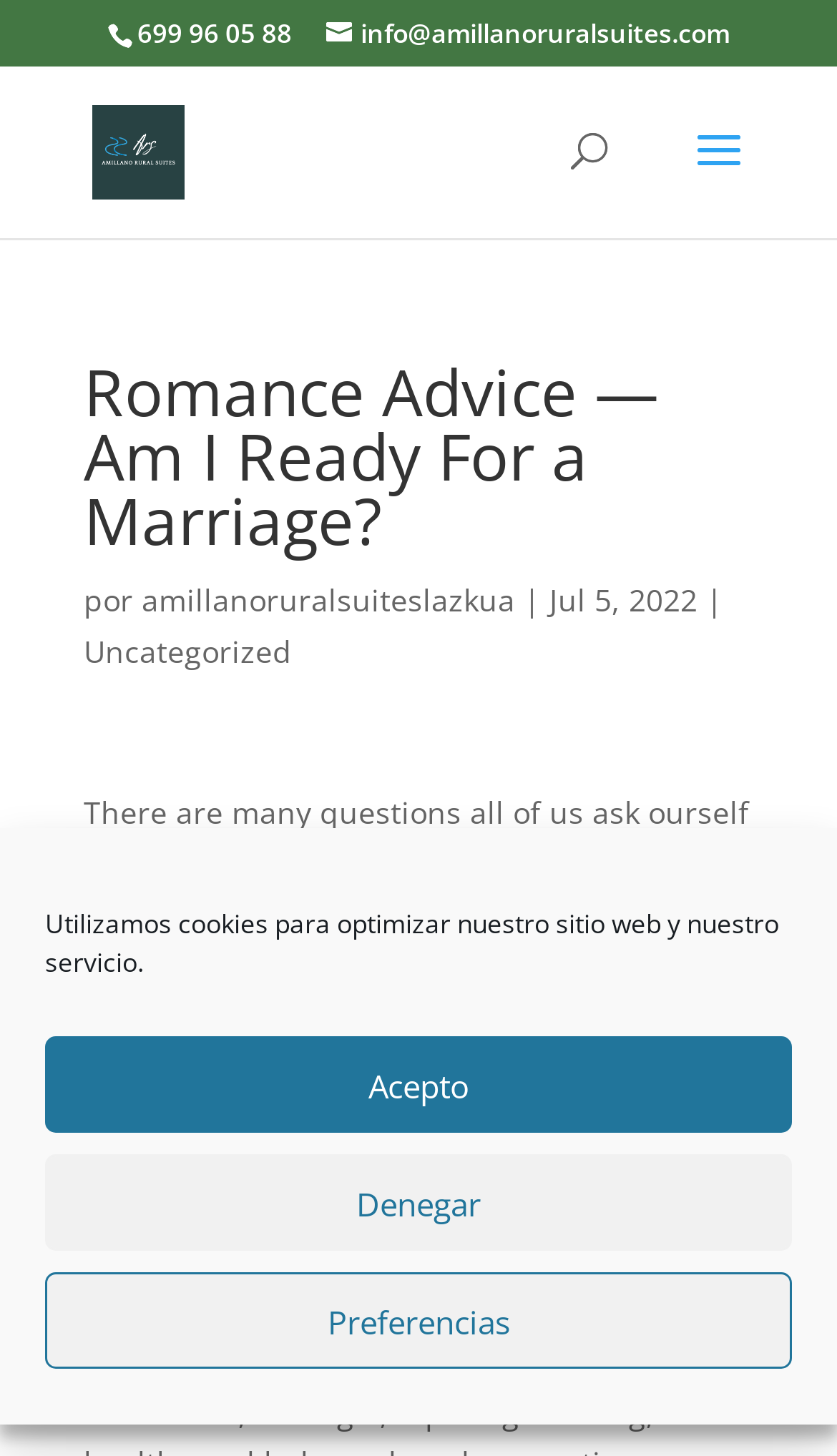Please find and give the text of the main heading on the webpage.

Romance Advice — Am I Ready For a Marriage?